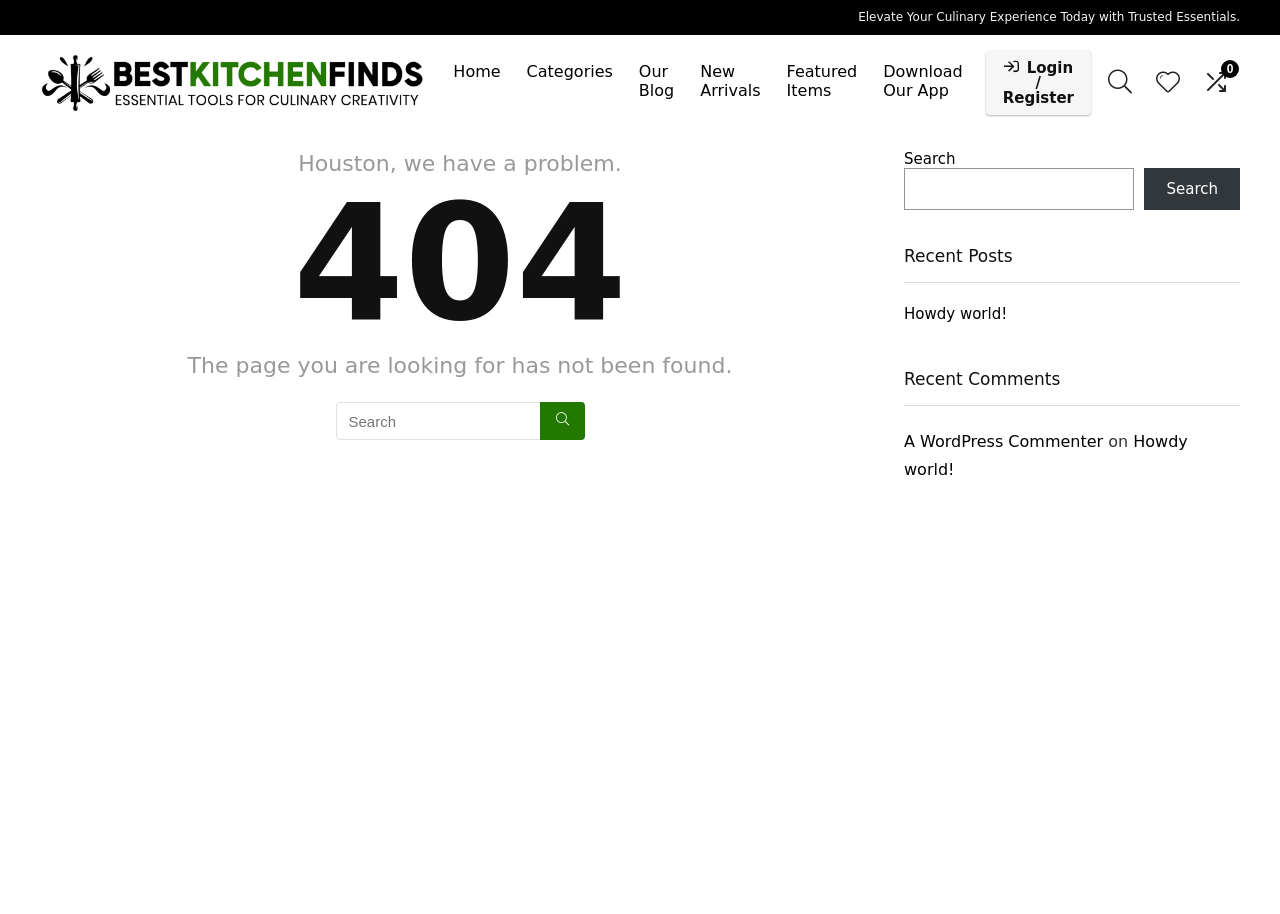Determine the bounding box coordinates for the clickable element to execute this instruction: "Read the Recent Posts". Provide the coordinates as four float numbers between 0 and 1, i.e., [left, top, right, bottom].

[0.706, 0.268, 0.969, 0.31]